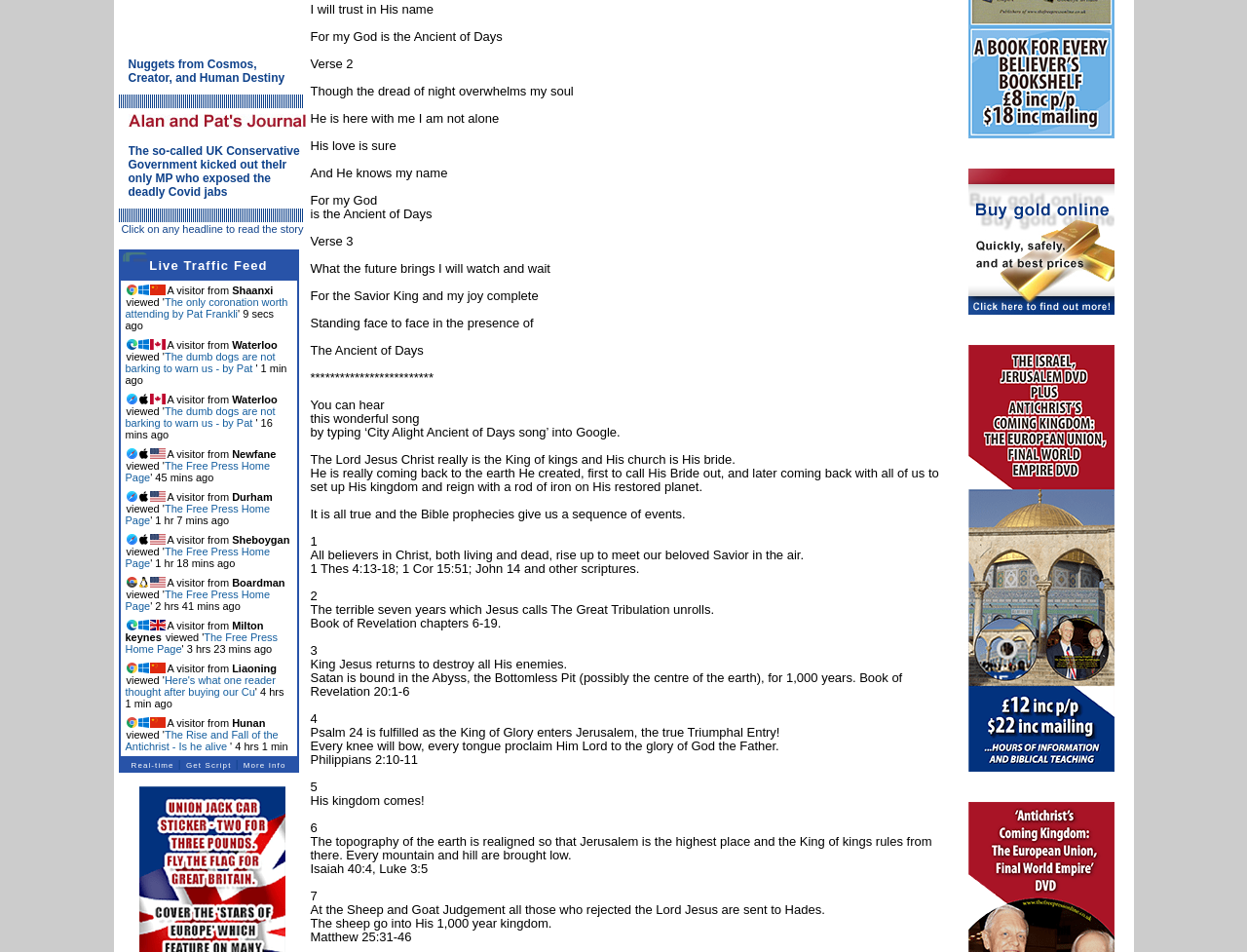Identify the bounding box for the UI element described as: "Live Traffic Feed". The coordinates should be four float numbers between 0 and 1, i.e., [left, top, right, bottom].

[0.12, 0.271, 0.215, 0.287]